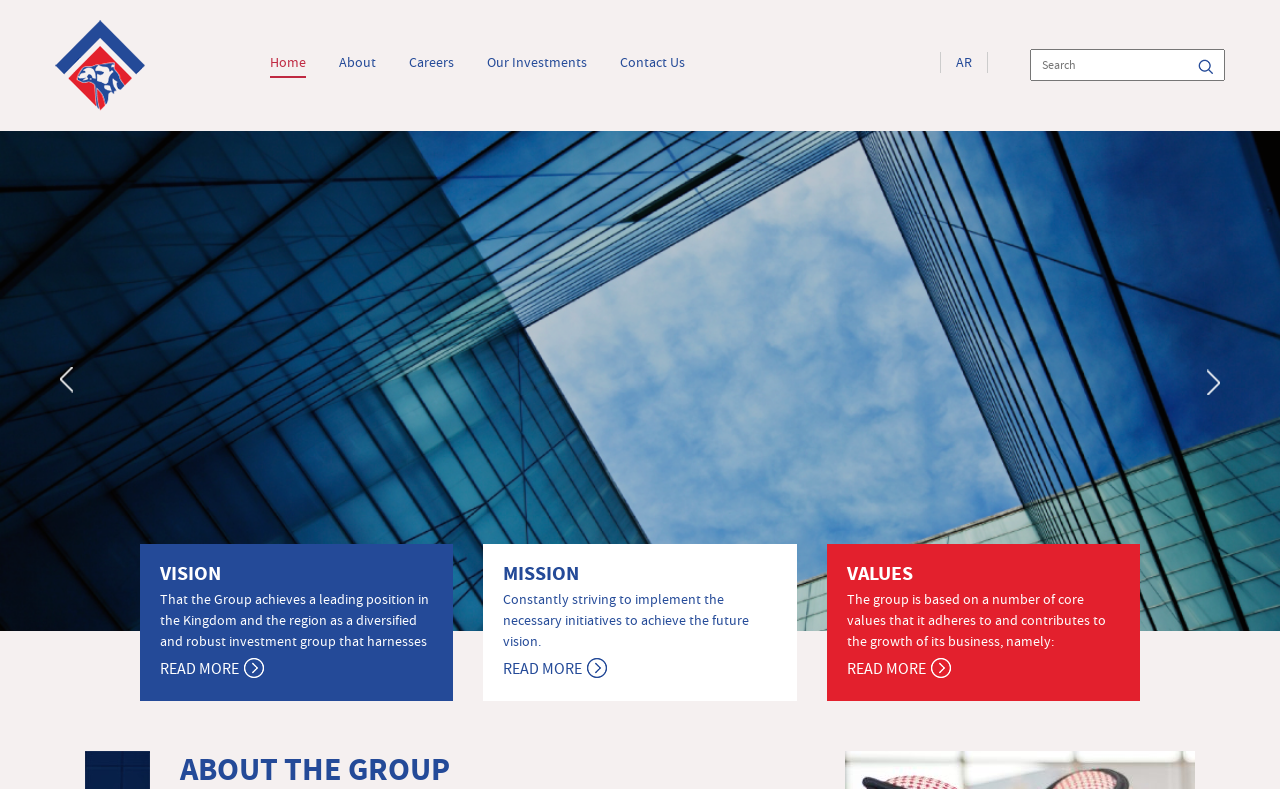Provide a short, one-word or phrase answer to the question below:
How many main navigation links are there?

5